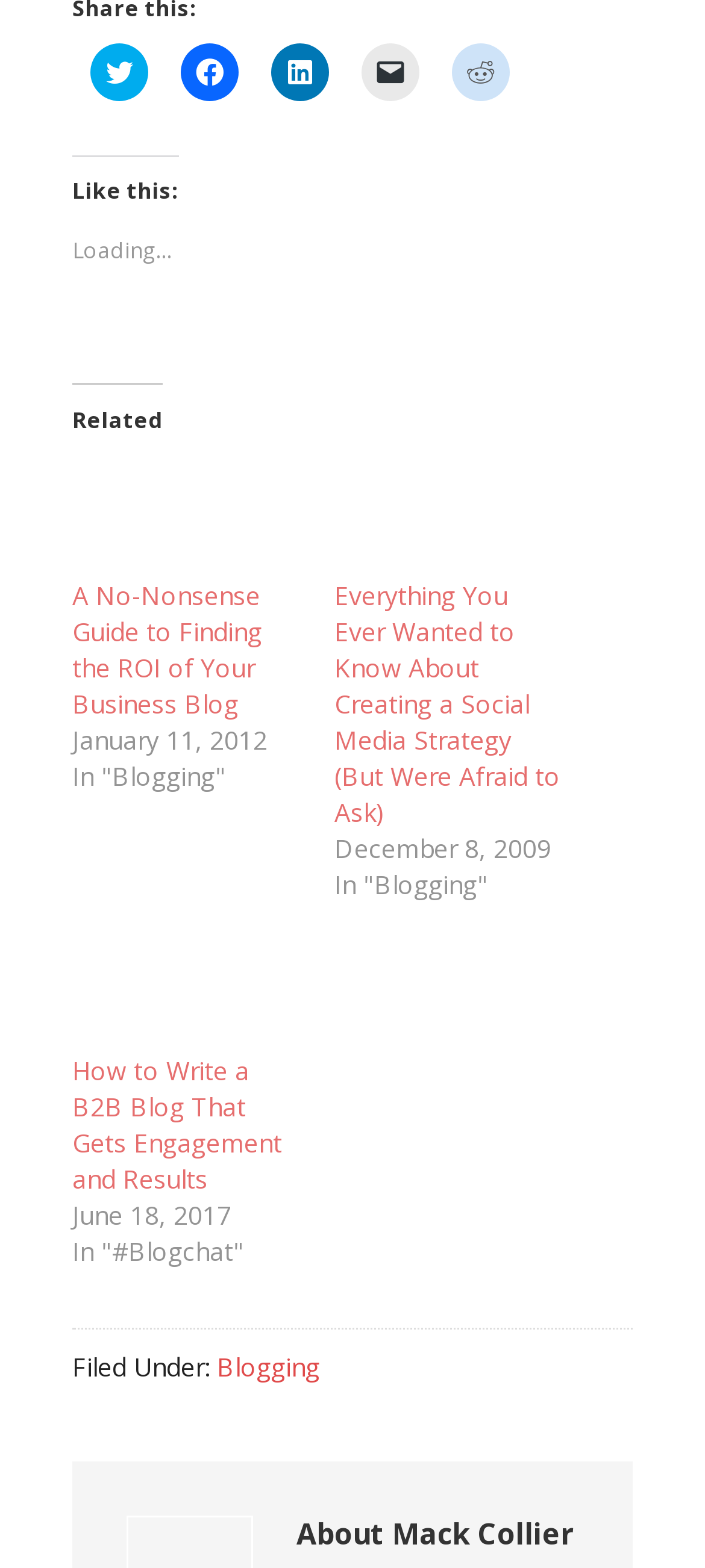Provide the bounding box coordinates for the area that should be clicked to complete the instruction: "View 'How to Write a B2B Blog That Gets Engagement and Results'".

[0.103, 0.672, 0.423, 0.764]